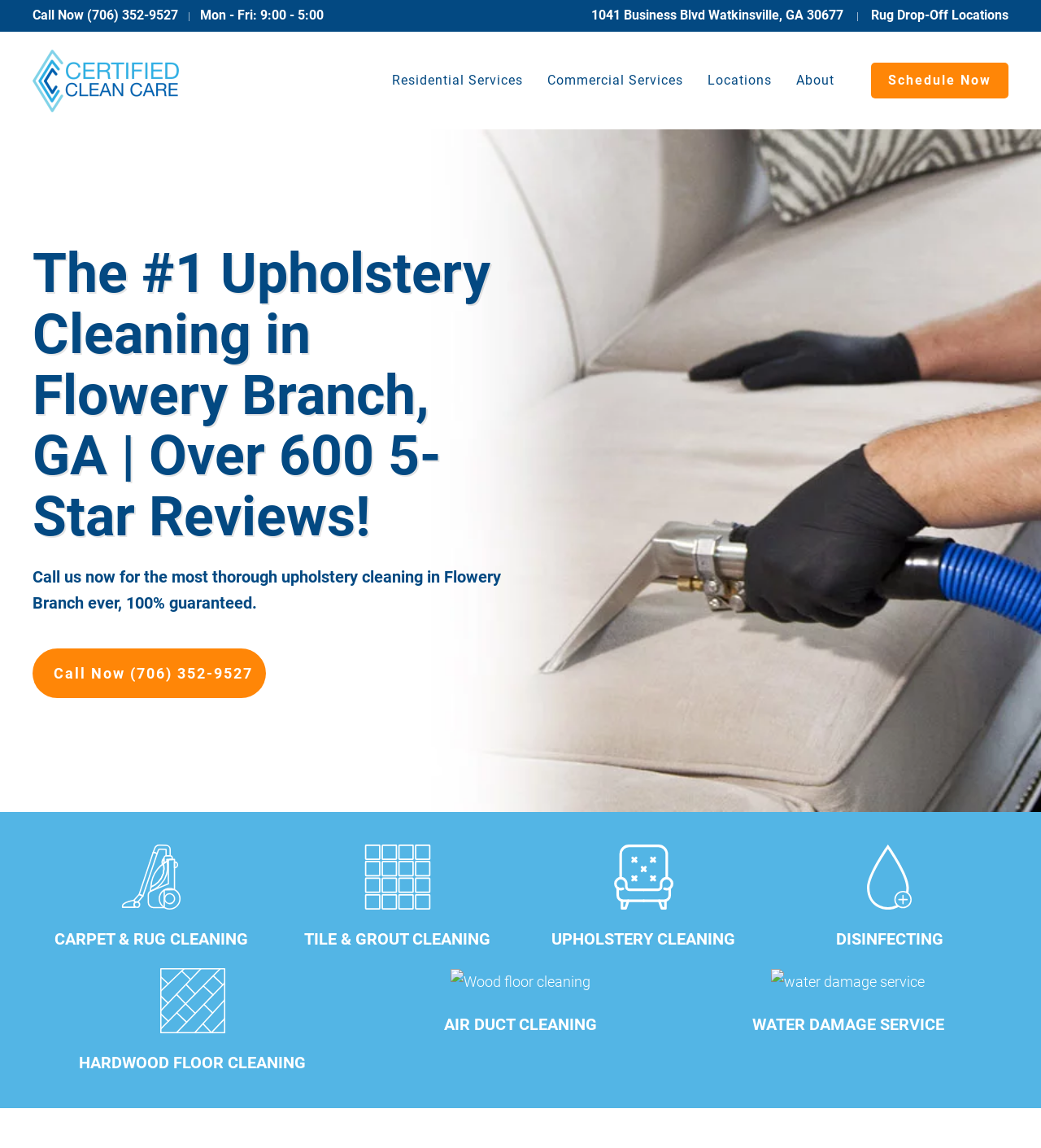Specify the bounding box coordinates of the region I need to click to perform the following instruction: "Get directions to the location". The coordinates must be four float numbers in the range of 0 to 1, i.e., [left, top, right, bottom].

[0.568, 0.006, 0.813, 0.02]